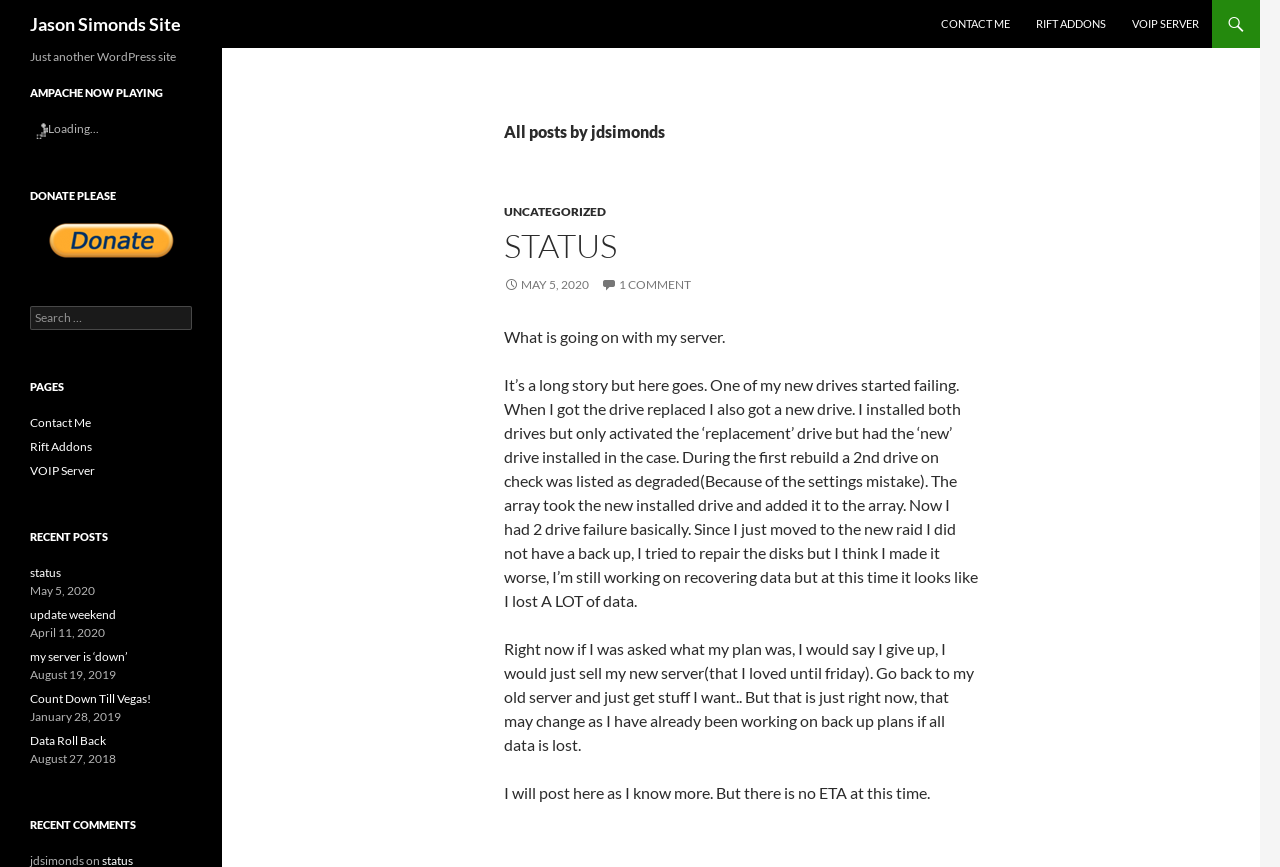Using the information in the image, give a detailed answer to the following question: How many recent posts are listed on the webpage?

The 'RECENT POSTS' section lists five recent posts, each with a title and a date, indicating that the author has written at least five posts in the past.